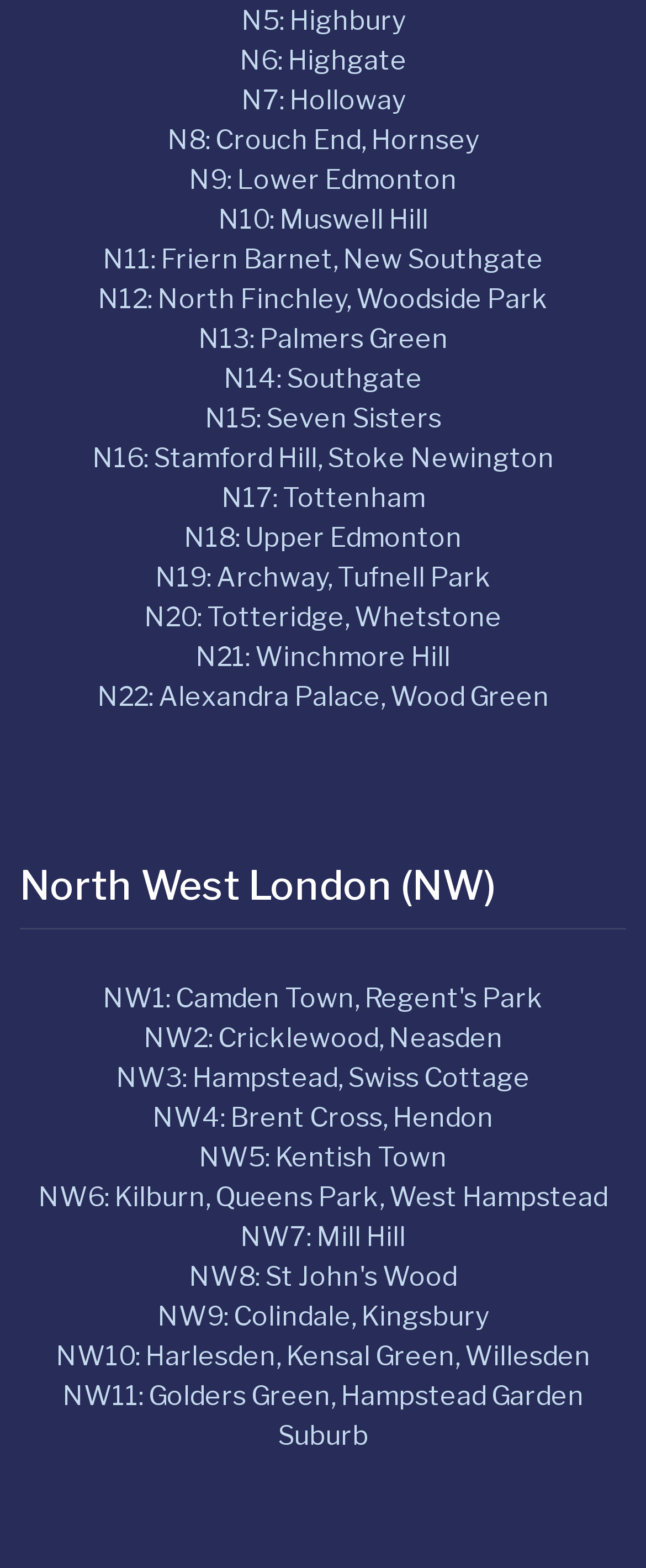Could you provide the bounding box coordinates for the portion of the screen to click to complete this instruction: "Explore N20: Totteridge, Whetstone"?

[0.223, 0.384, 0.777, 0.404]